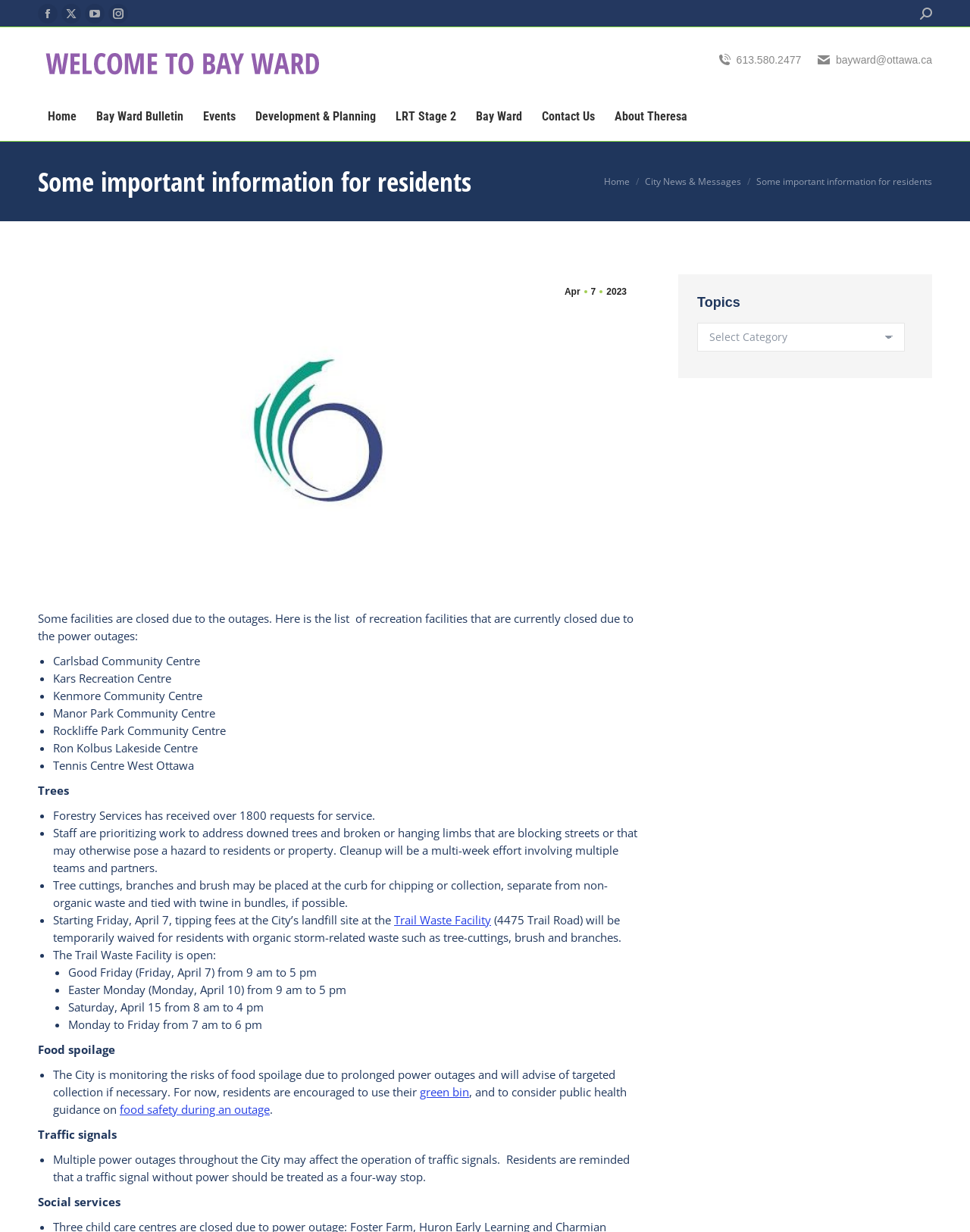Could you indicate the bounding box coordinates of the region to click in order to complete this instruction: "View City News & Messages".

[0.665, 0.142, 0.764, 0.152]